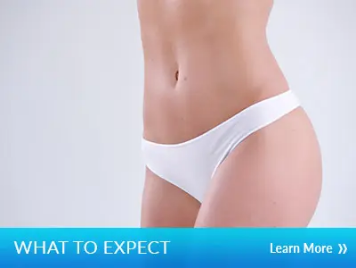What is the purpose of the visual?
Based on the image, give a one-word or short phrase answer.

to promote CoolSculpting